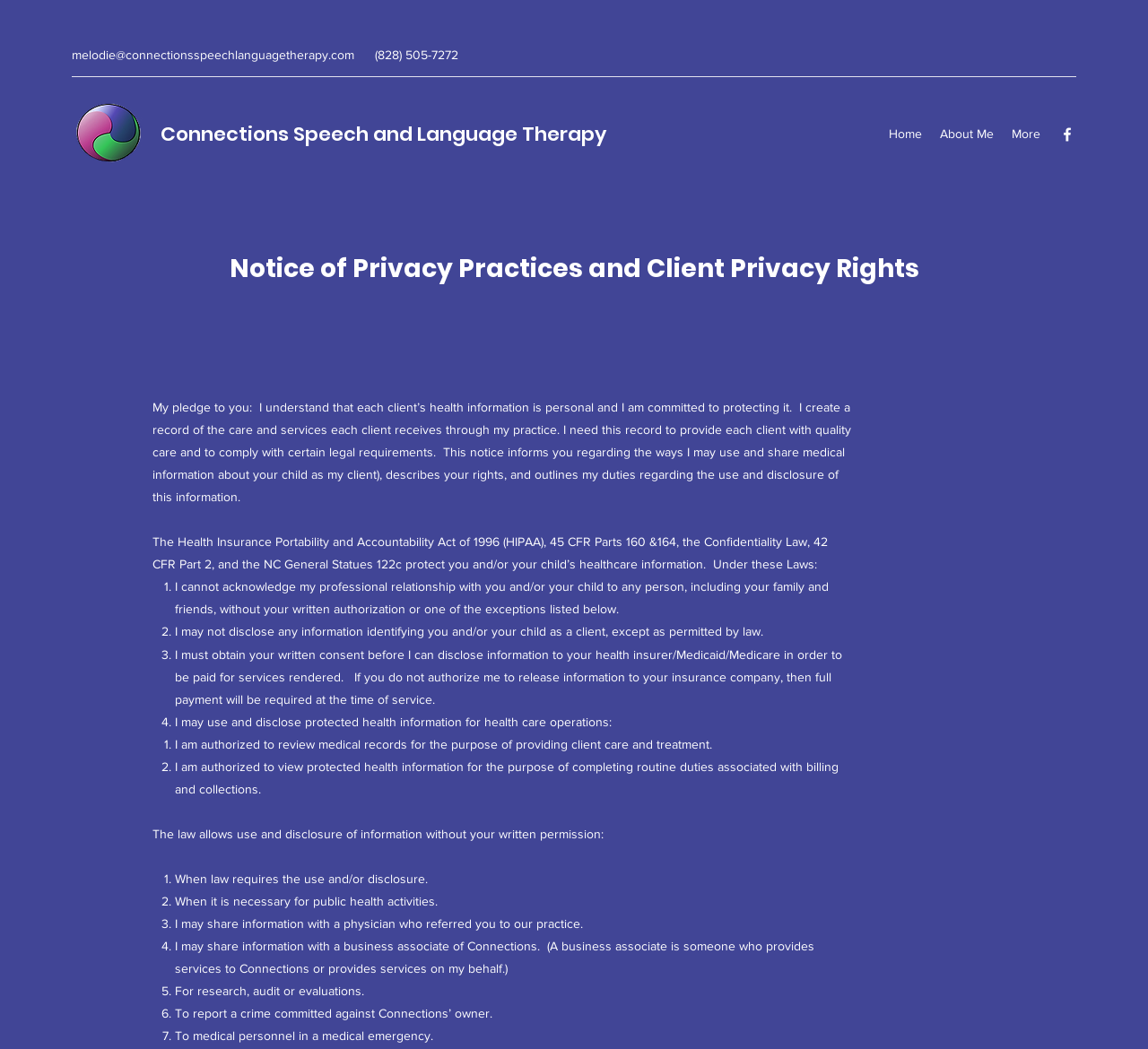Provide a one-word or one-phrase answer to the question:
What is the phone number of Connections Speech and Language Therapy?

(828) 505-7272